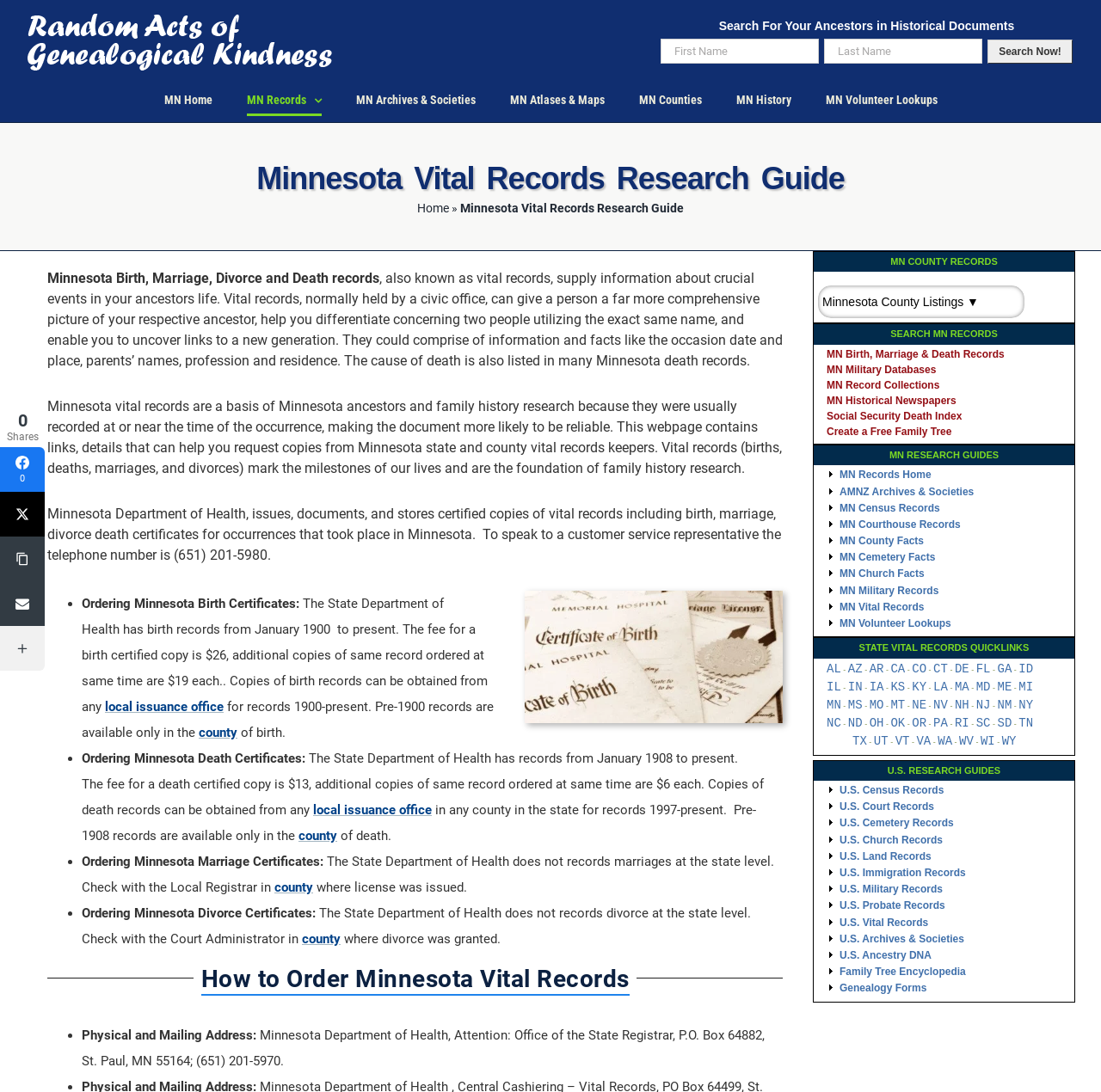Give a one-word or one-phrase response to the question: 
What is the mailing address of the Minnesota Department of Health?

P.O. Box 64882, St. Paul, MN 55164